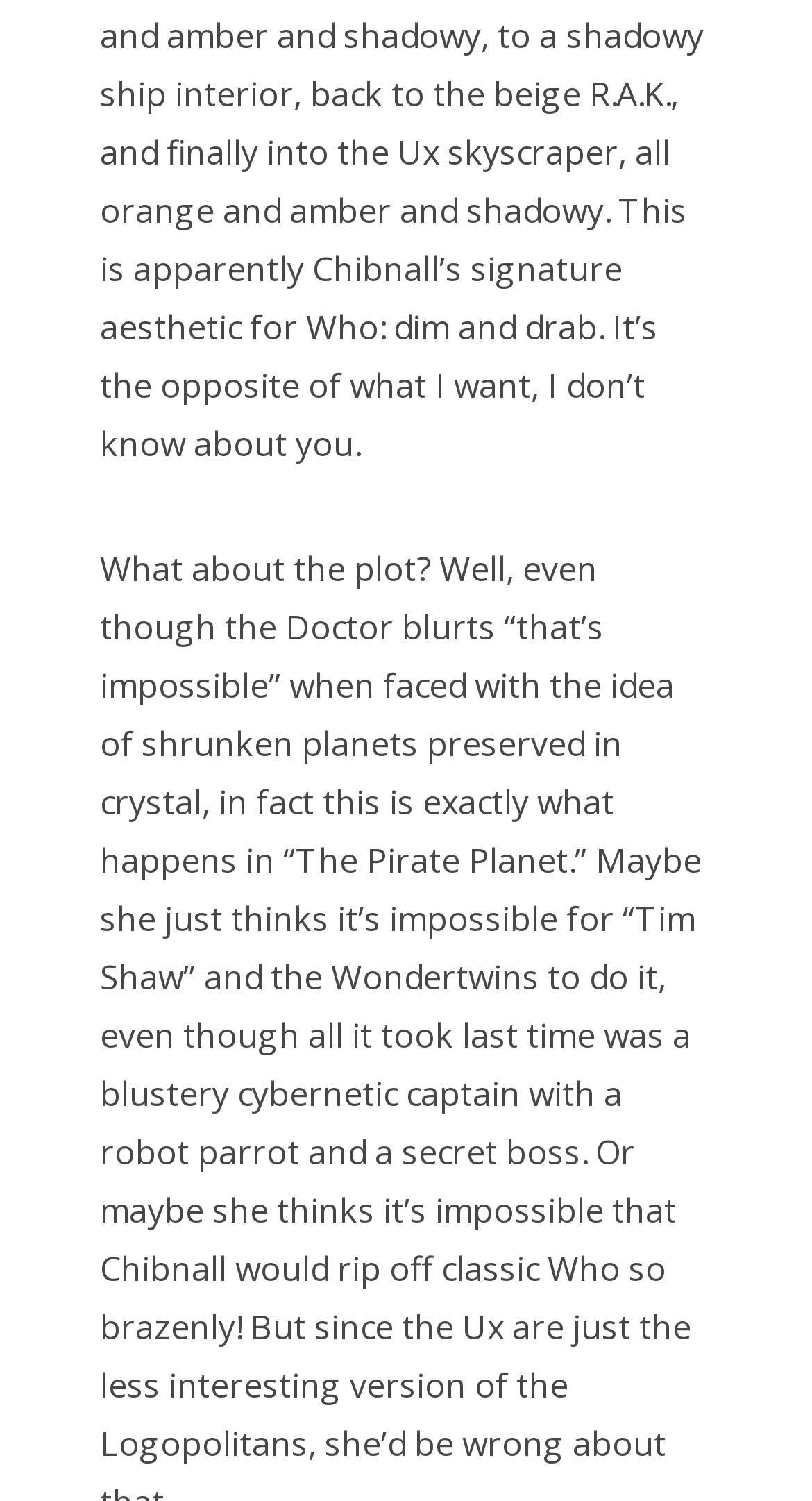Respond with a single word or phrase:
How many items are related to Jenna Coleman?

11